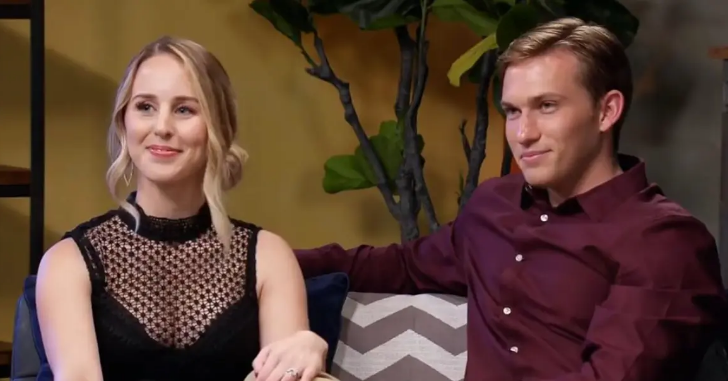From the image, can you give a detailed response to the question below:
What is the color of the foliage behind the couple?

The caption states that behind the couple, there is green foliage that adds a touch of vibrancy to the setting, symbolizing growth, which implies that the foliage is green in color.